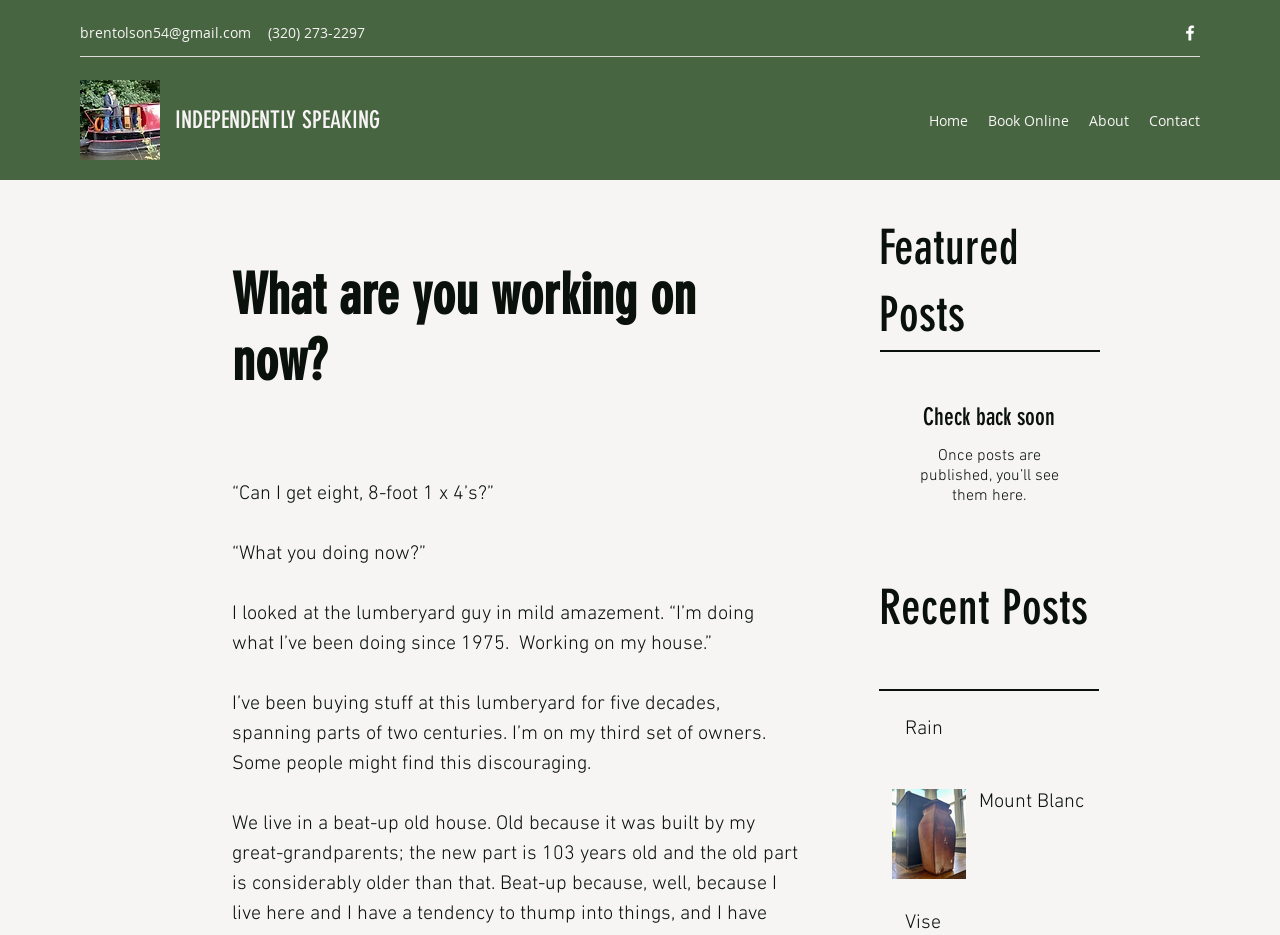Please identify the bounding box coordinates of the clickable area that will allow you to execute the instruction: "View the image of Mount Blanc".

[0.697, 0.843, 0.755, 0.94]